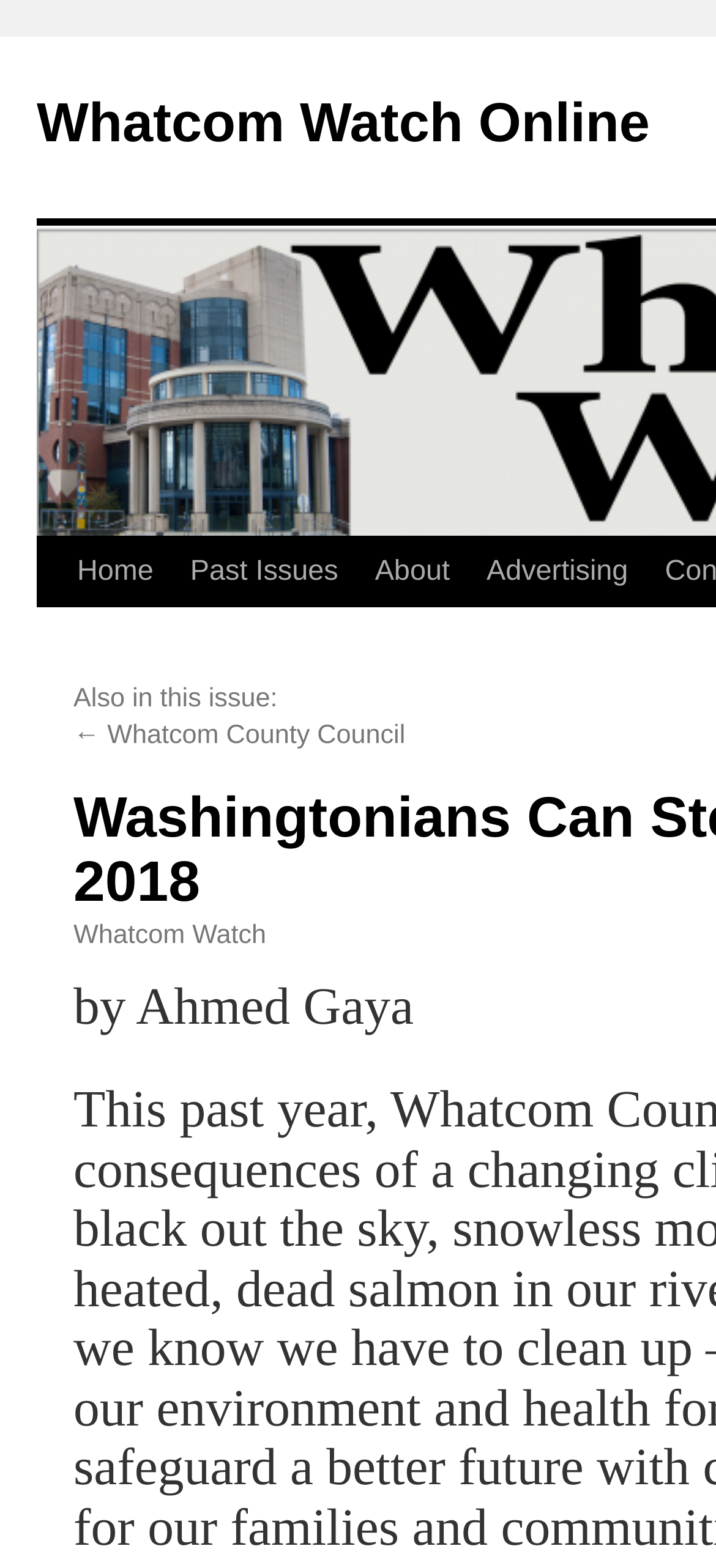Please specify the bounding box coordinates of the clickable section necessary to execute the following command: "read article about Whatcom County Council".

[0.15, 0.46, 0.566, 0.479]